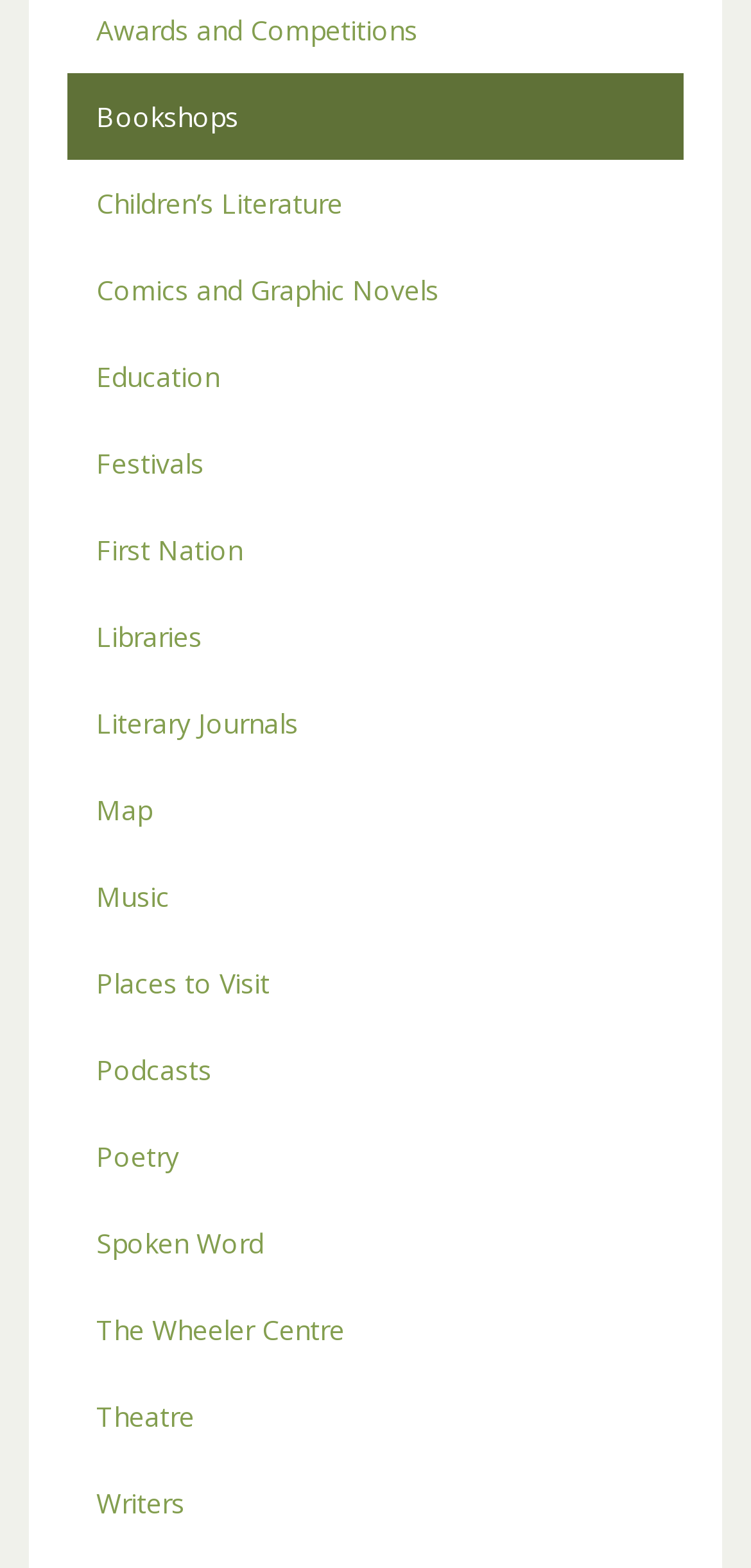Given the description Libraries, predict the bounding box coordinates of the UI element. Ensure the coordinates are in the format (top-left x, top-left y, bottom-right x, bottom-right y) and all values are between 0 and 1.

[0.09, 0.378, 0.91, 0.434]